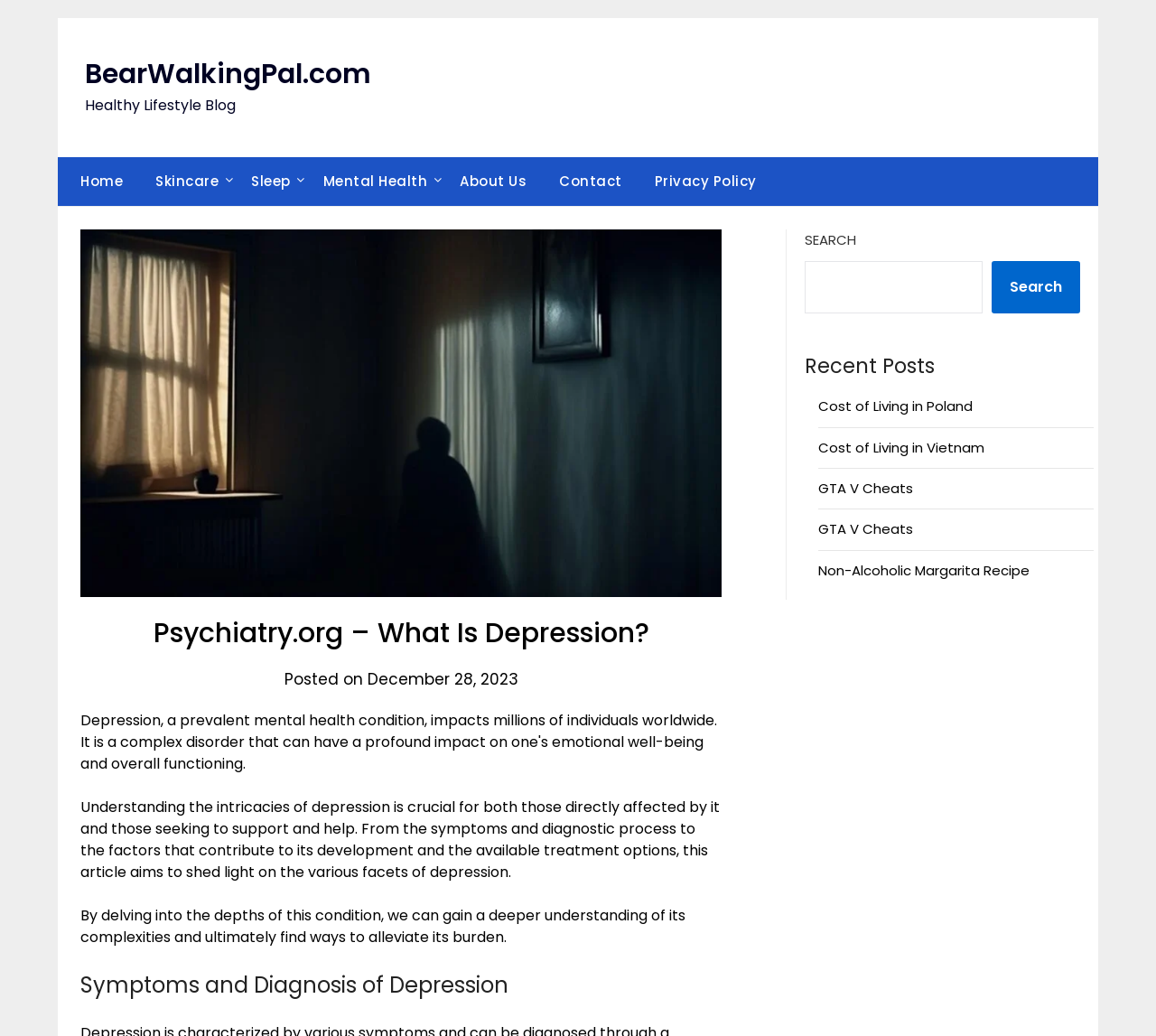Offer a comprehensive description of the webpage’s content and structure.

The webpage is about depression, a prevalent mental health condition, and its impact on individuals worldwide. At the top, there is a navigation menu with links to "Home", "Skincare", "Sleep", "Mental Health", "About Us", "Contact", and "Privacy Policy". Below the navigation menu, there is a large image related to understanding and treating depression.

The main content of the webpage is divided into sections. The first section has a heading "Psychiatry.org – What Is Depression?" and provides an introduction to the article. The introduction explains the importance of understanding depression for both those affected by it and those who want to support and help. It also mentions that the article will cover the symptoms, diagnostic process, contributing factors, and treatment options for depression.

Below the introduction, there is a section with a heading "Symptoms and Diagnosis of Depression". The webpage also has a search bar on the right side, accompanied by a "Recent Posts" section that lists several links to unrelated articles, such as "Cost of Living in Poland", "Cost of Living in Vietnam", "GTA V Cheats", and "Non-Alcoholic Margarita Recipe".